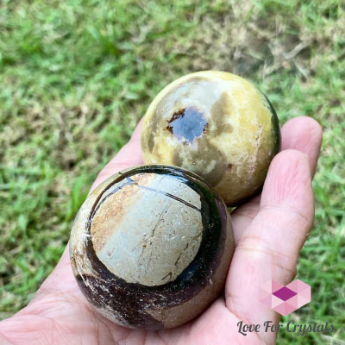Give a thorough description of the image, including any visible elements and their relationships.

In this image, a hand holds two beautifully polished Septarian spheres, also known as 'dragon stone,' set against a natural grassy backdrop. The spheres exhibit a stunning mix of earthy tones, including creamy yellows, browns, and subtle black lines, showcasing the unique patterns characteristic of Septarian. These spheres not only serve as decorative pieces but are also believed to possess calming and healing properties, making them popular in crystal healing practices. The gentle lighting enhances their glossy surface, highlighting the intricate details and textures that make each sphere a unique work of nature. The image captures both the aesthetic appeal of the crystals and the serene environment, inviting viewers to appreciate their natural beauty and potential benefits.